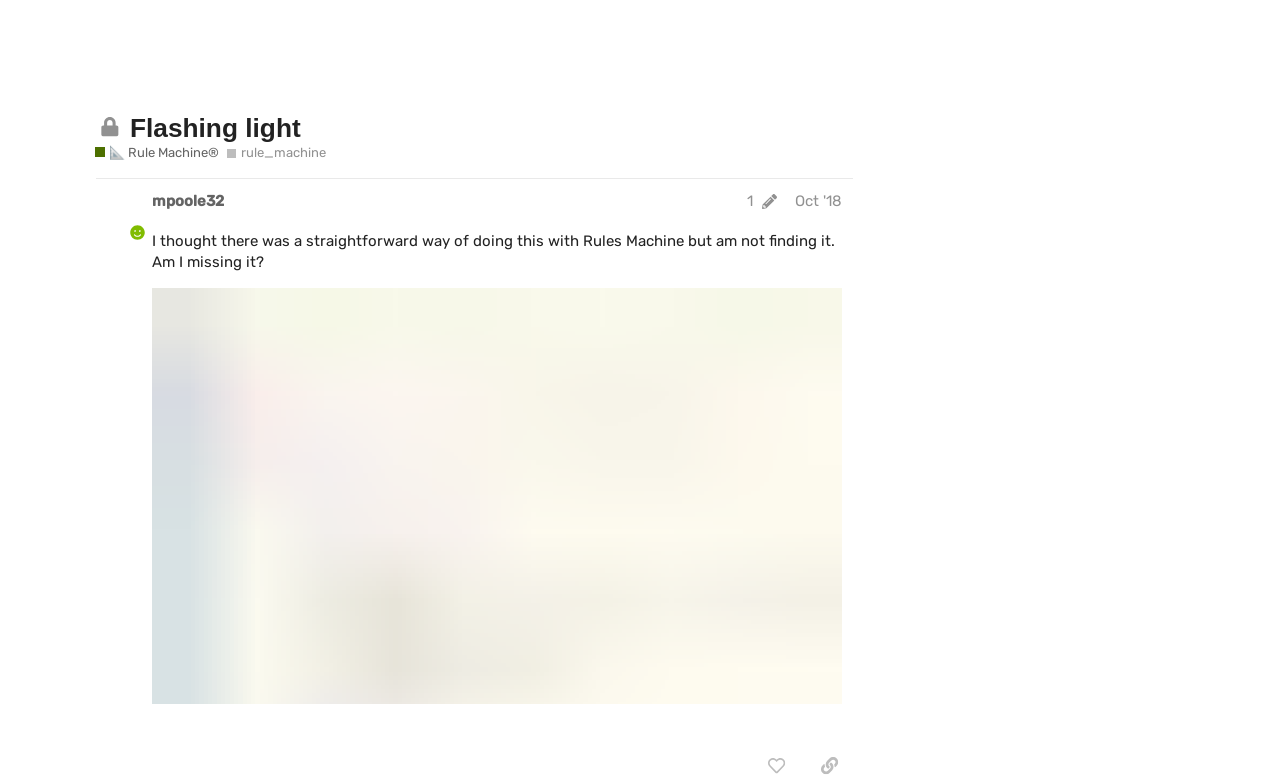Locate the bounding box of the UI element based on this description: "1". Provide four float numbers between 0 and 1 as [left, top, right, bottom].

[0.435, 0.138, 0.471, 0.159]